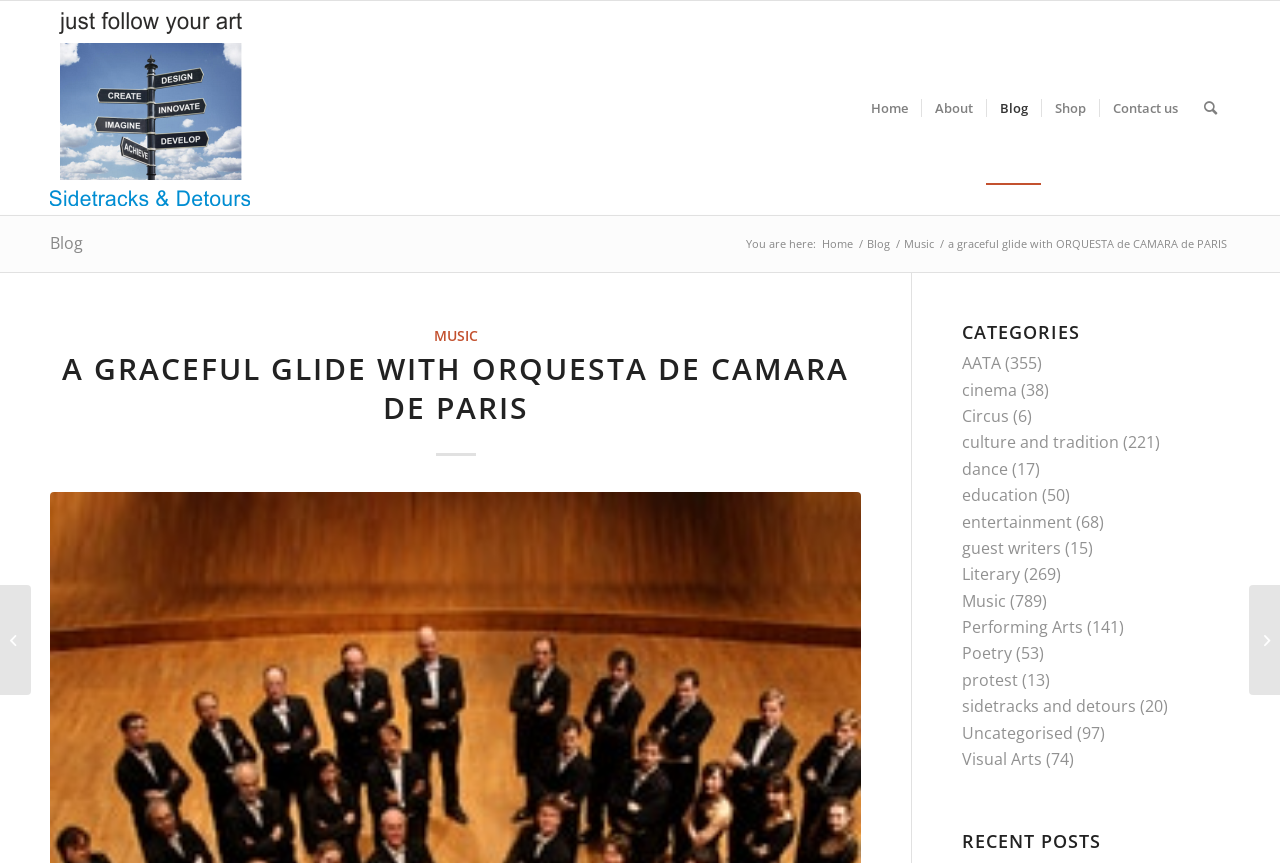How many recent posts are listed on the webpage?
Please provide a single word or phrase in response based on the screenshot.

2